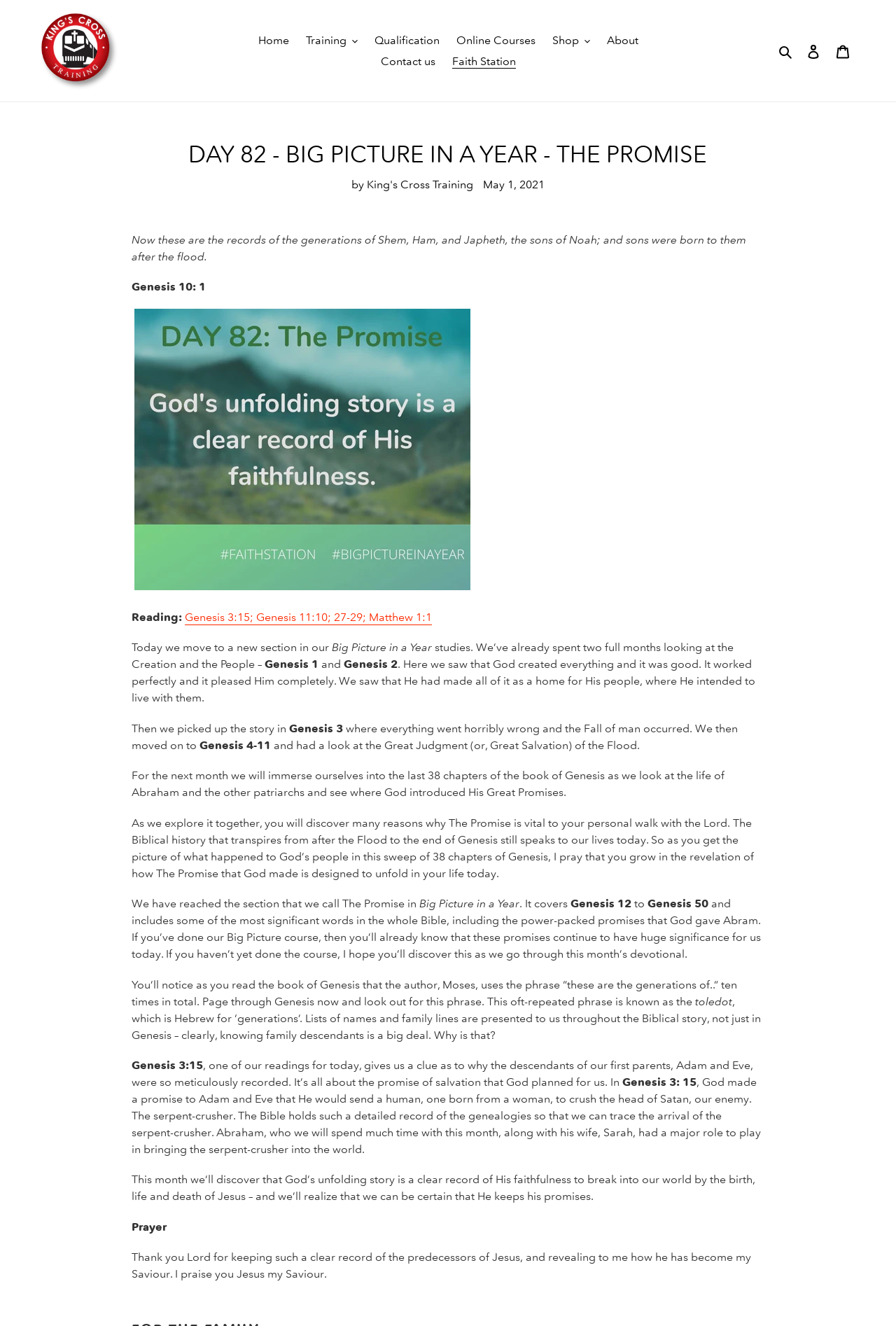Consider the image and give a detailed and elaborate answer to the question: 
What is the role of Abraham and his wife Sarah in the story?

The role of Abraham and his wife Sarah can be understood from the text, which mentions that they had a major role to play in bringing the serpent-crusher into the world, as mentioned in Genesis 3:15, which talks about the promise of salvation.